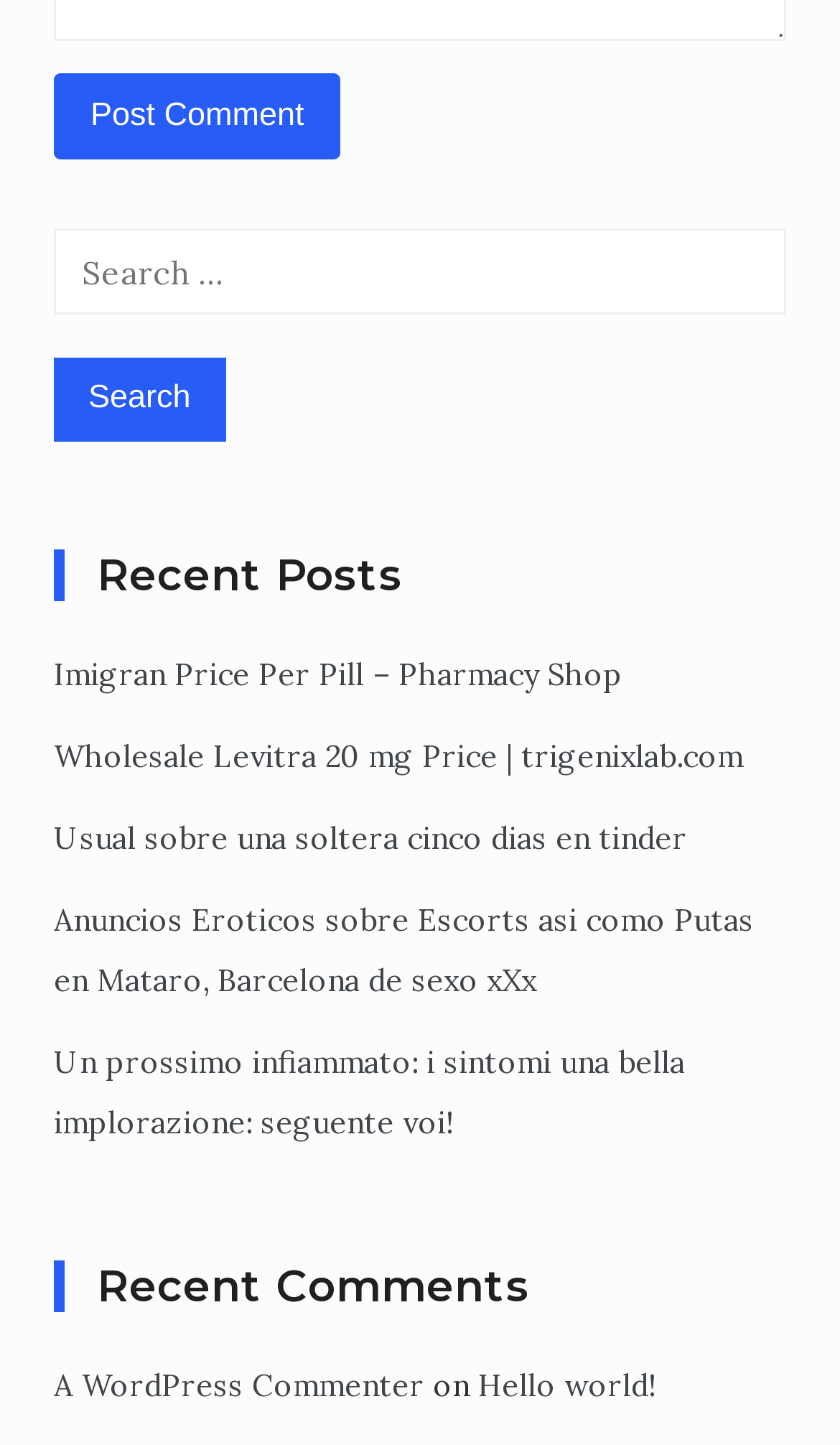Identify the bounding box coordinates of the element that should be clicked to fulfill this task: "View recent post 'Imigran Price Per Pill – Pharmacy Shop'". The coordinates should be provided as four float numbers between 0 and 1, i.e., [left, top, right, bottom].

[0.064, 0.453, 0.741, 0.48]